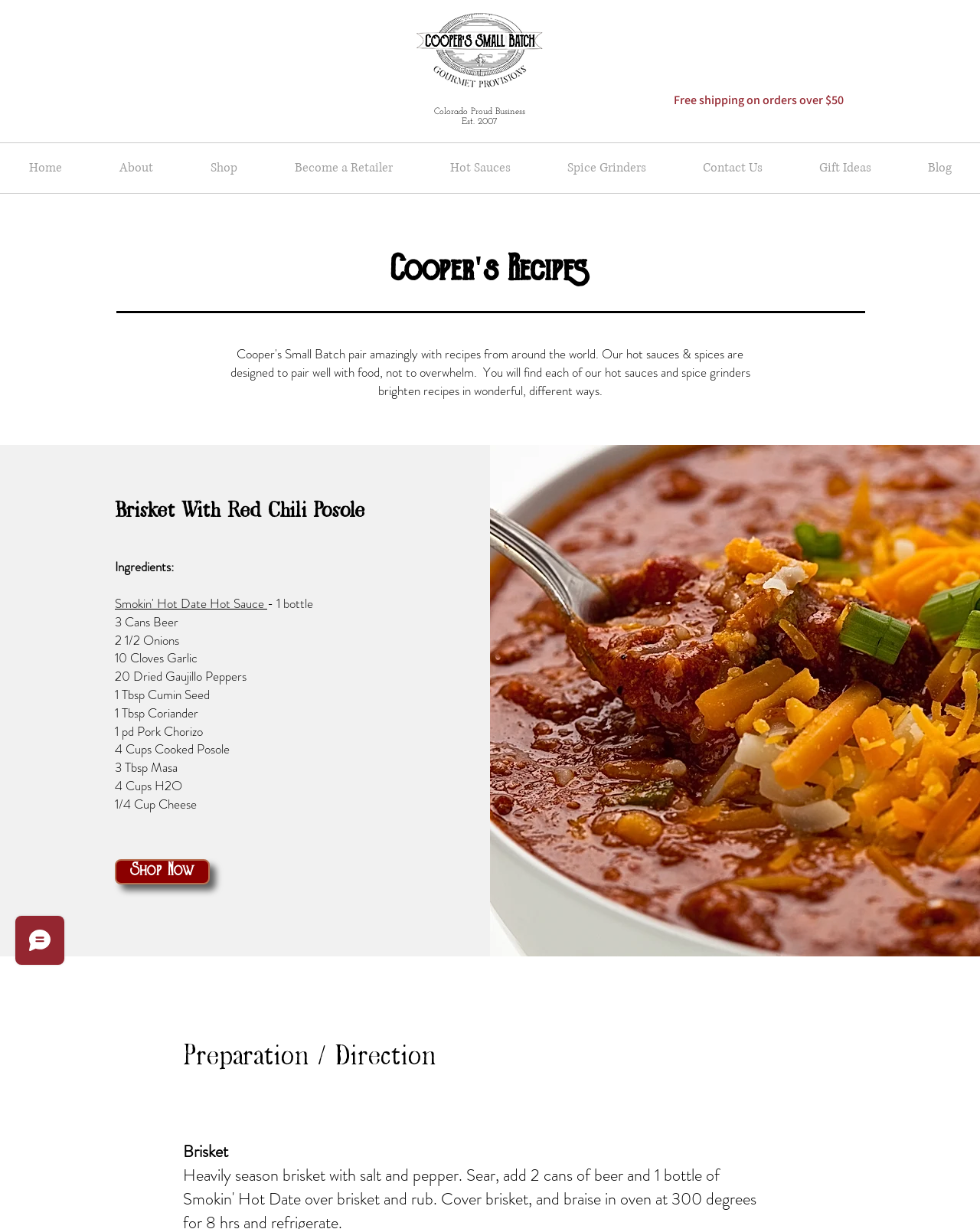Pinpoint the bounding box coordinates of the clickable area needed to execute the instruction: "View the 'Brisket With Red Chili Posole' recipe". The coordinates should be specified as four float numbers between 0 and 1, i.e., [left, top, right, bottom].

[0.117, 0.403, 0.379, 0.425]